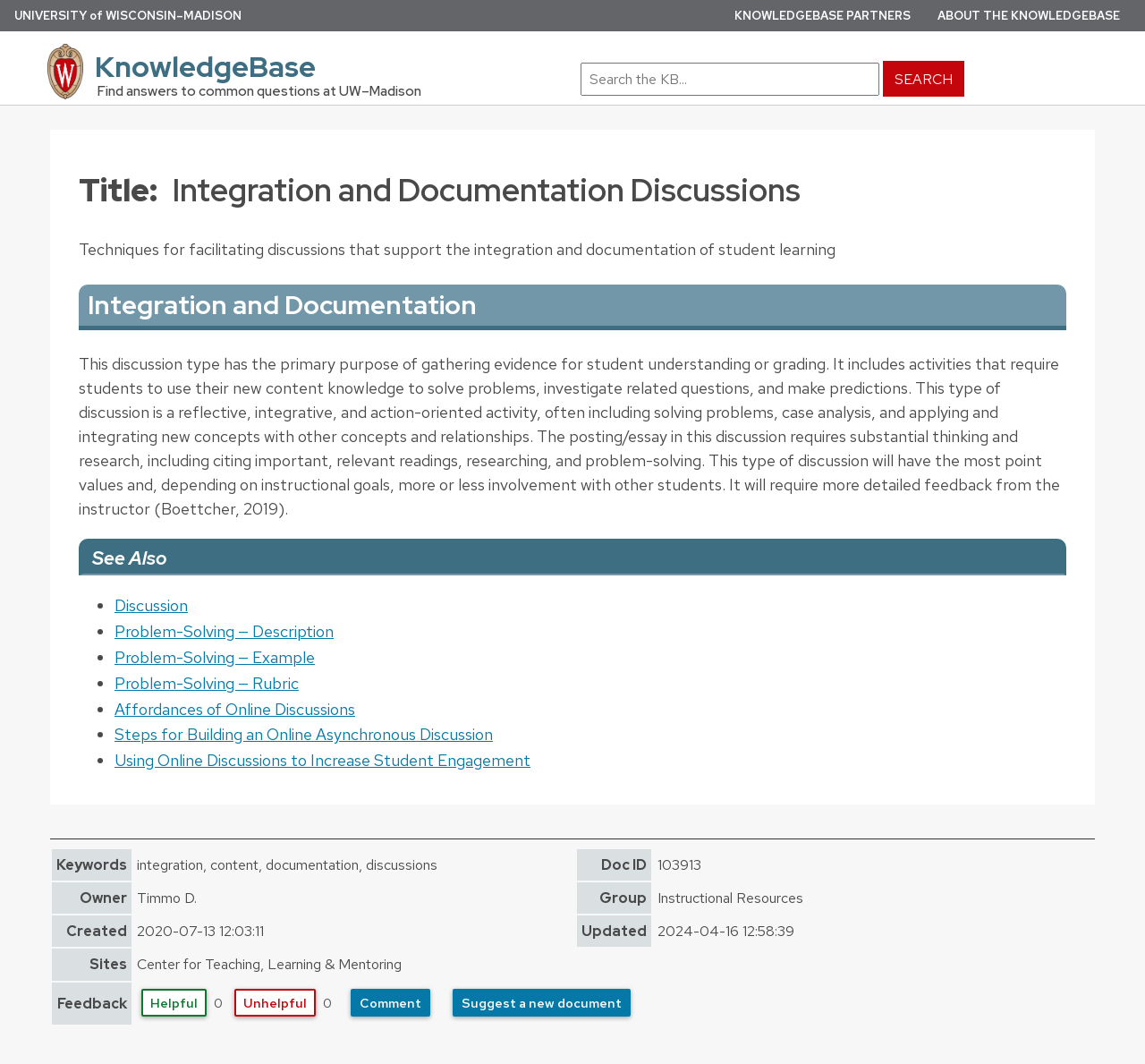Locate the bounding box coordinates of the element that should be clicked to fulfill the instruction: "Browse the archives for December 2023".

None